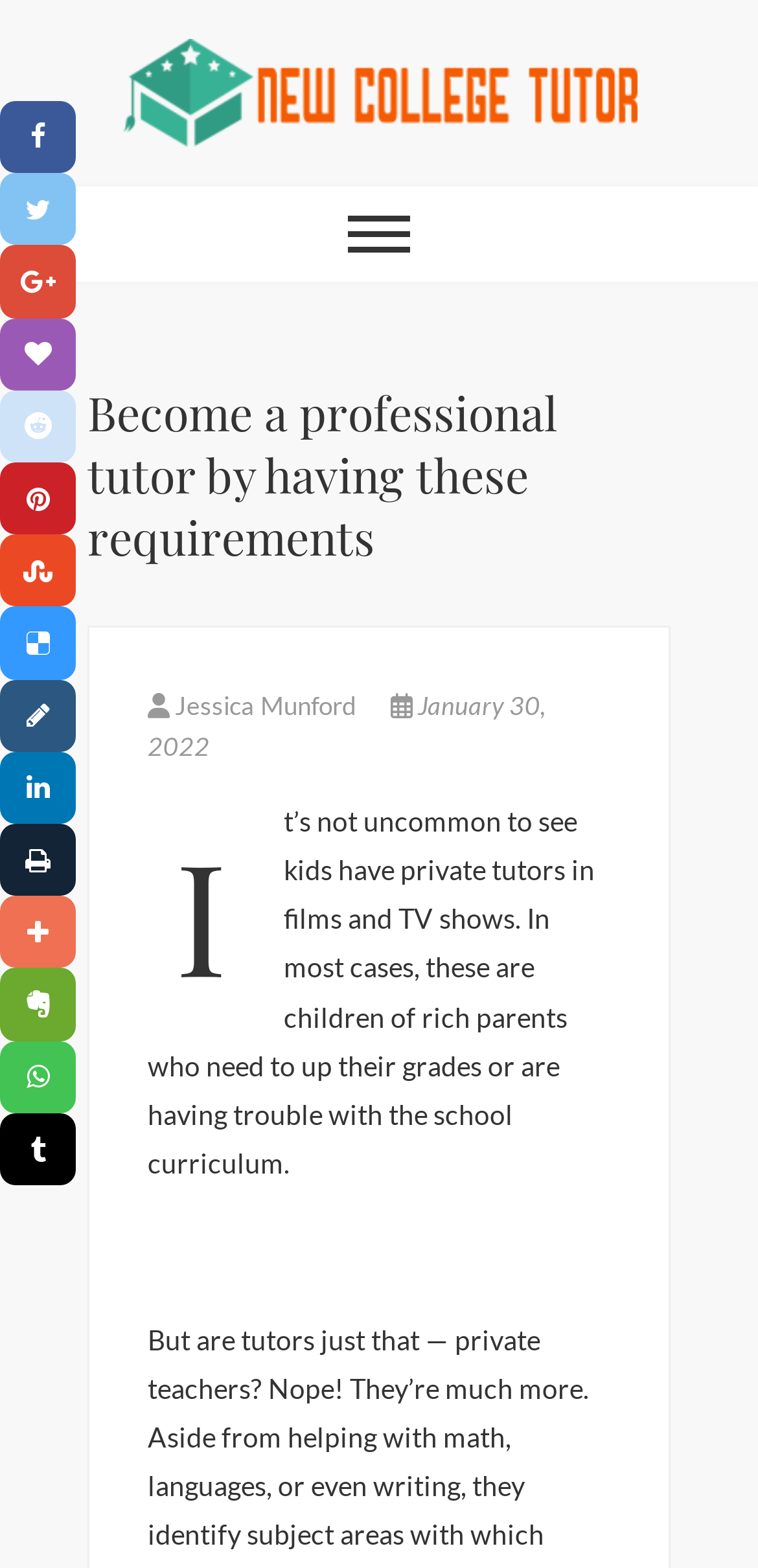Who is the author of the article?
Give a detailed and exhaustive answer to the question.

The author of the article can be determined by looking at the text above the article content, which mentions 'Jessica Munford' as the author.